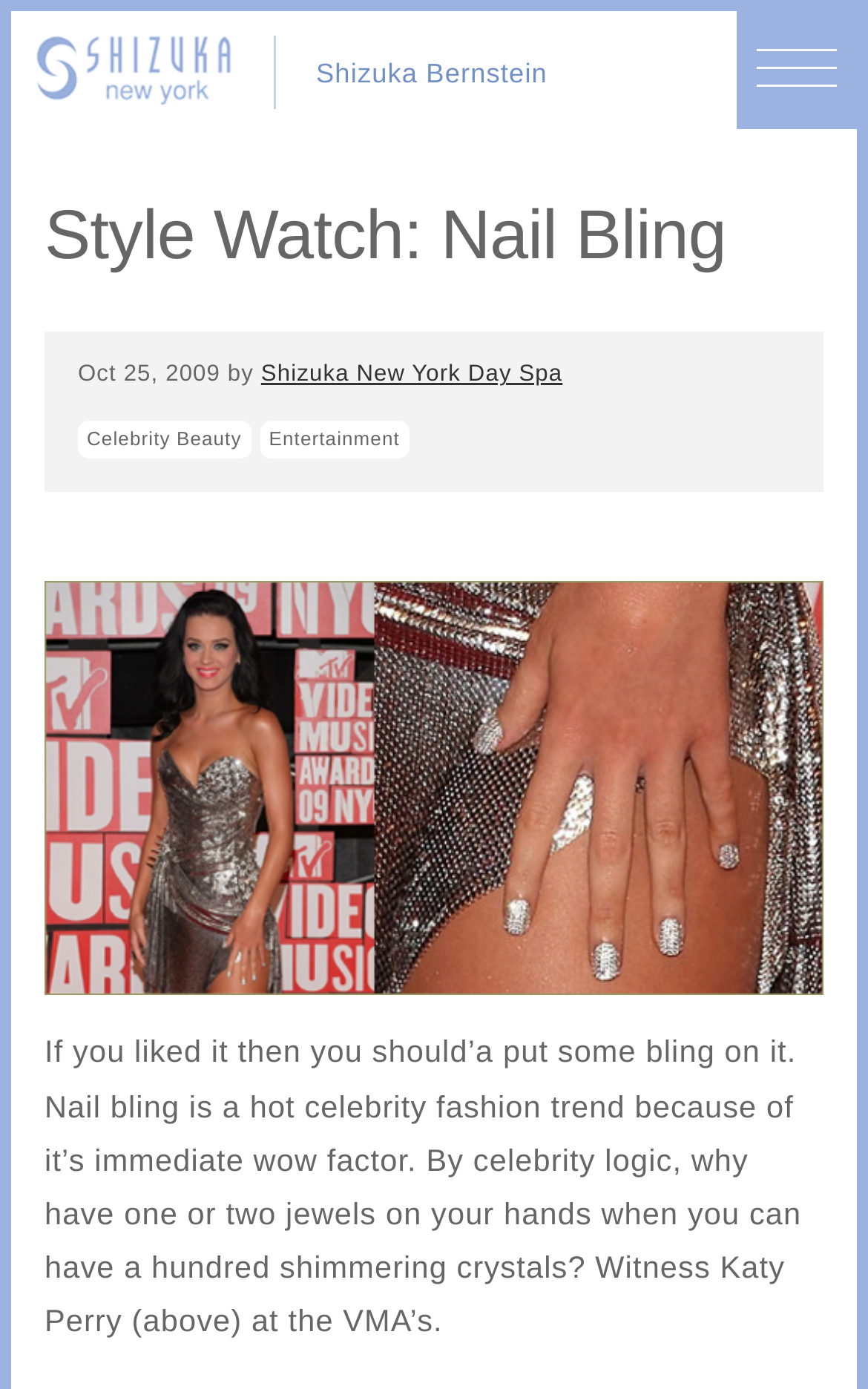What is the date of this article?
We need a detailed and meticulous answer to the question.

I found the answer by looking at the StaticText element with the text 'Oct 25, 2009' which is located below the heading, indicating that it is the date of the article.